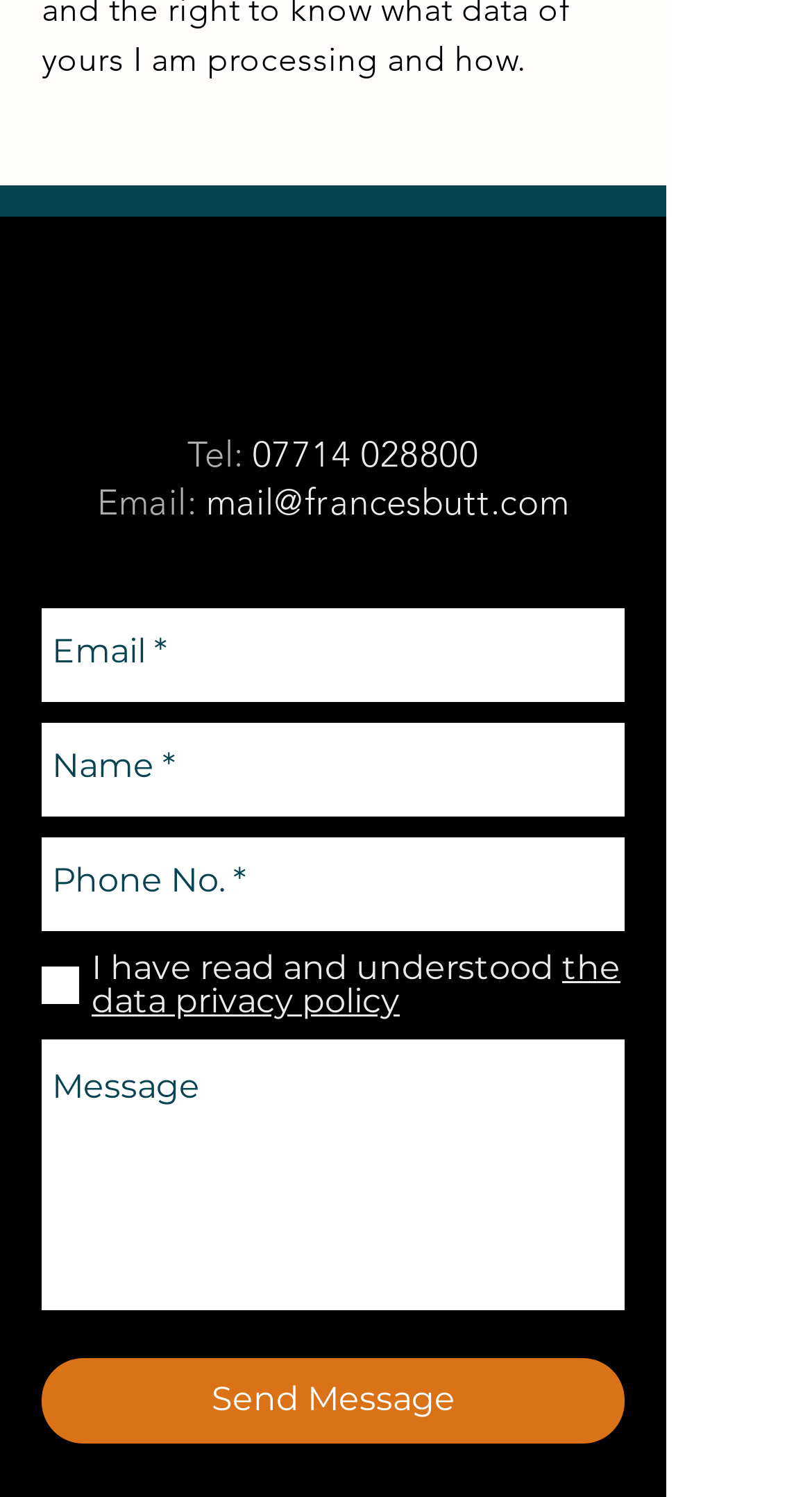Please analyze the image and give a detailed answer to the question:
What is the button at the bottom of the page for?

I found the button at the bottom of the page with the text 'Send Message', so it is likely used to send a message or submit a form.